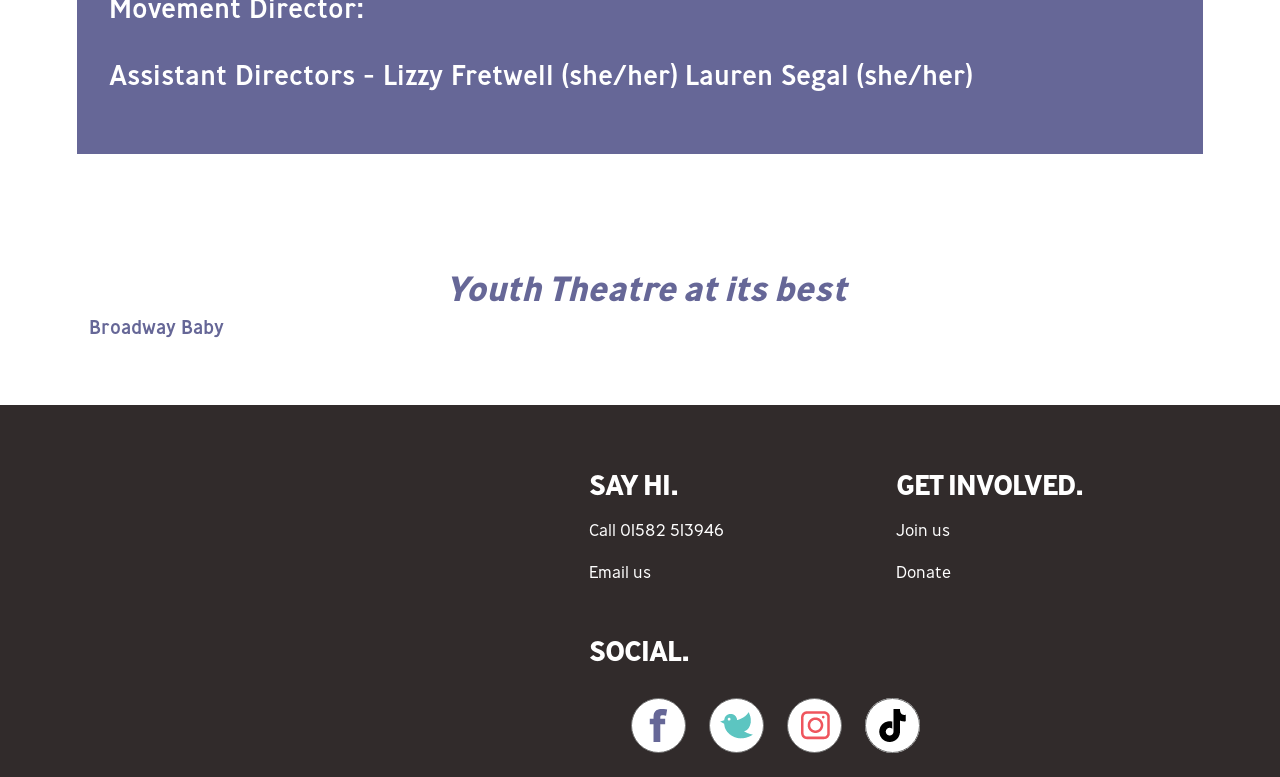What is the name of the youth theatre?
Please provide a single word or phrase based on the screenshot.

Broadway Baby